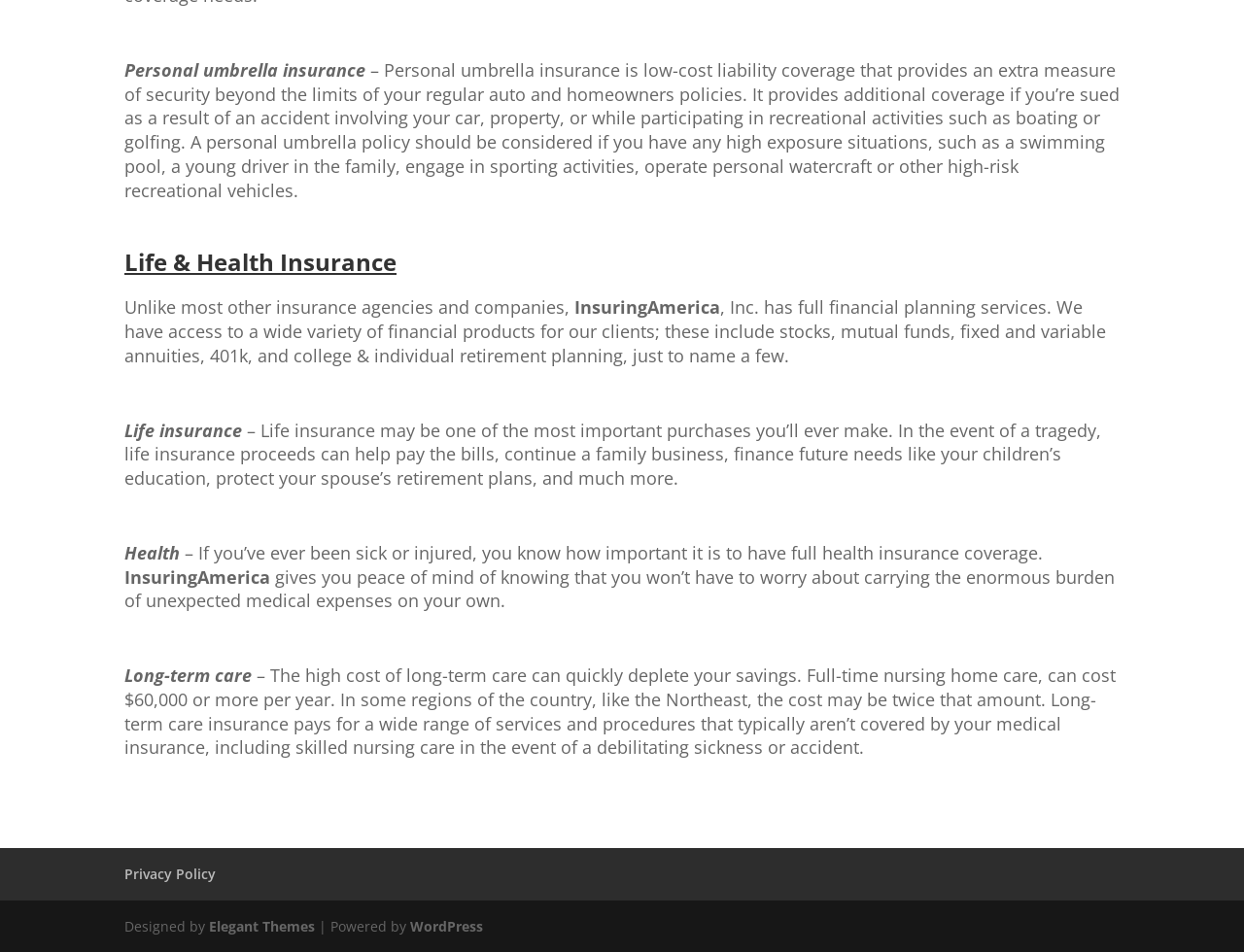Analyze the image and answer the question with as much detail as possible: 
What type of insurance is described in the first paragraph?

The first paragraph describes personal umbrella insurance as low-cost liability coverage that provides an extra measure of security beyond the limits of regular auto and homeowners policies.